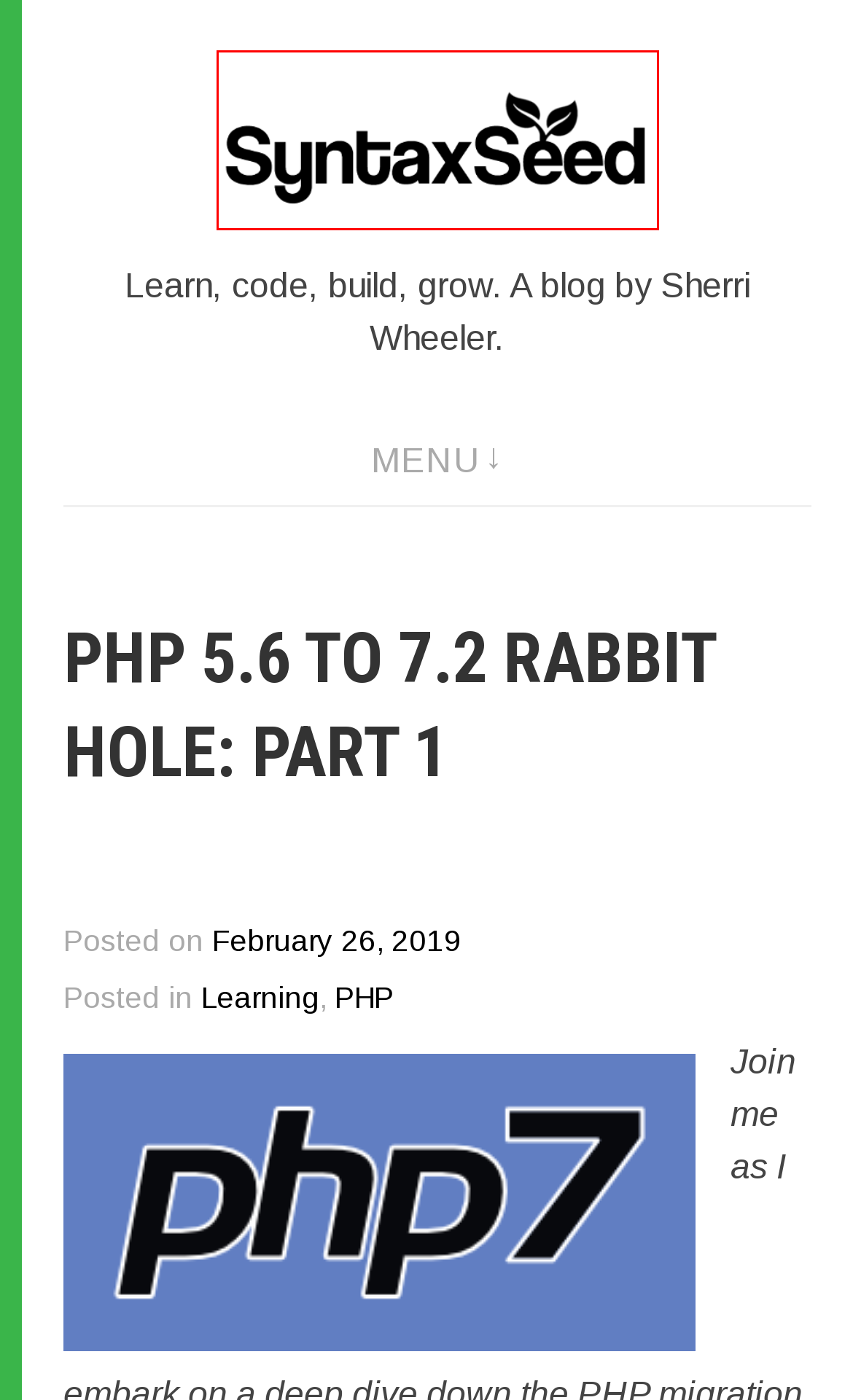You have a screenshot of a webpage with an element surrounded by a red bounding box. Choose the webpage description that best describes the new page after clicking the element inside the red bounding box. Here are the candidates:
A. PHP – SyntaxSeed Blog
B. Learning – SyntaxSeed Blog
C. Life – SyntaxSeed Blog
D. PHP 5.6 to 7.2 Rabbit Hole: Part 1 – SyntaxSeed Blog
E. PHP 5.6 to 7.2 Rabbit Hole: Part 2 – SyntaxSeed Blog
F. SyntaxSeed Blog – Learn, code, build, grow. A blog by Sherri Wheeler.
G. DIY – SyntaxSeed Blog
H. On Being a Developer Dinosaur (oh no!) – SyntaxSeed Blog

F